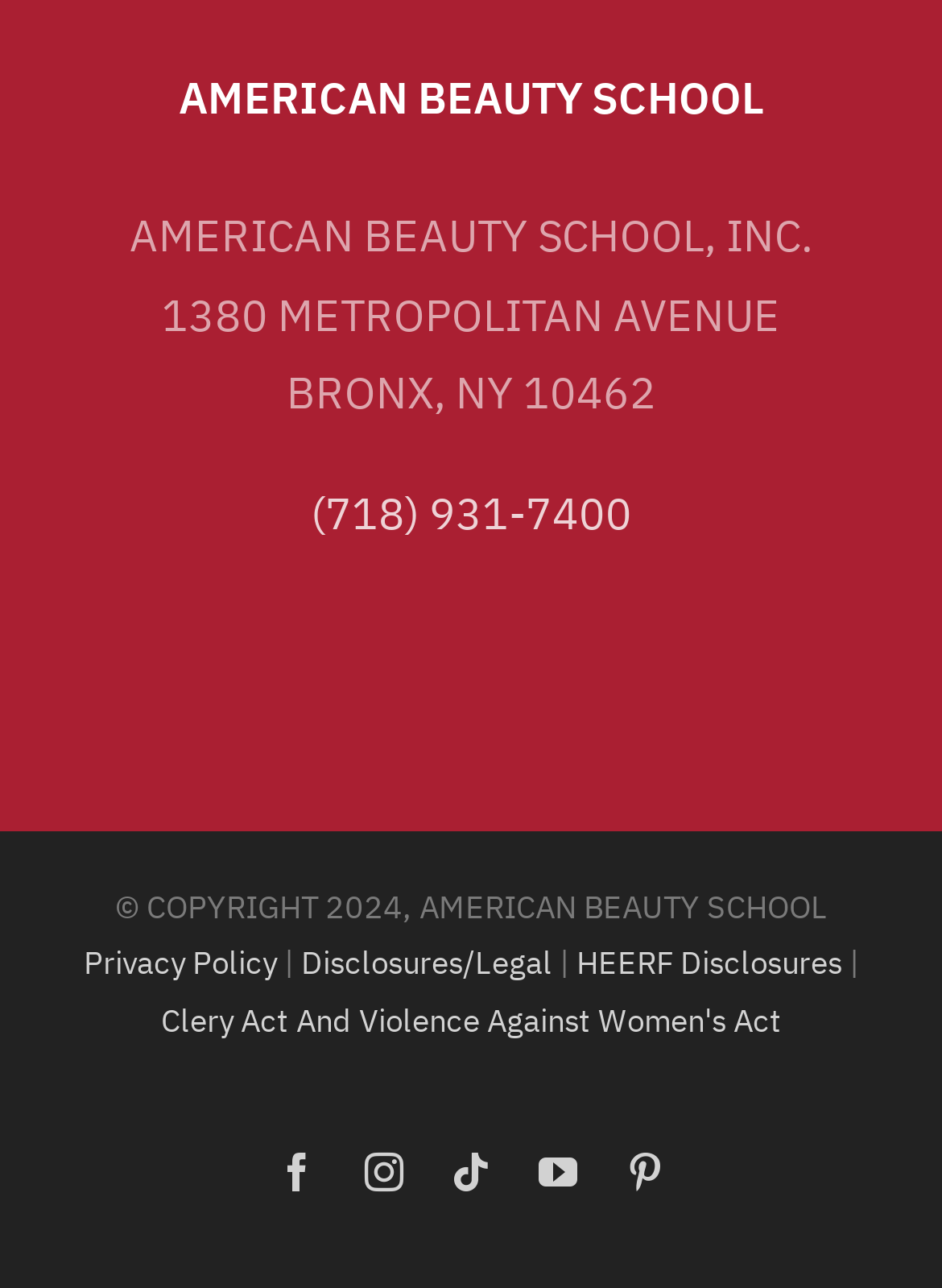Find the bounding box coordinates of the element I should click to carry out the following instruction: "Call the school".

[0.329, 0.378, 0.671, 0.421]